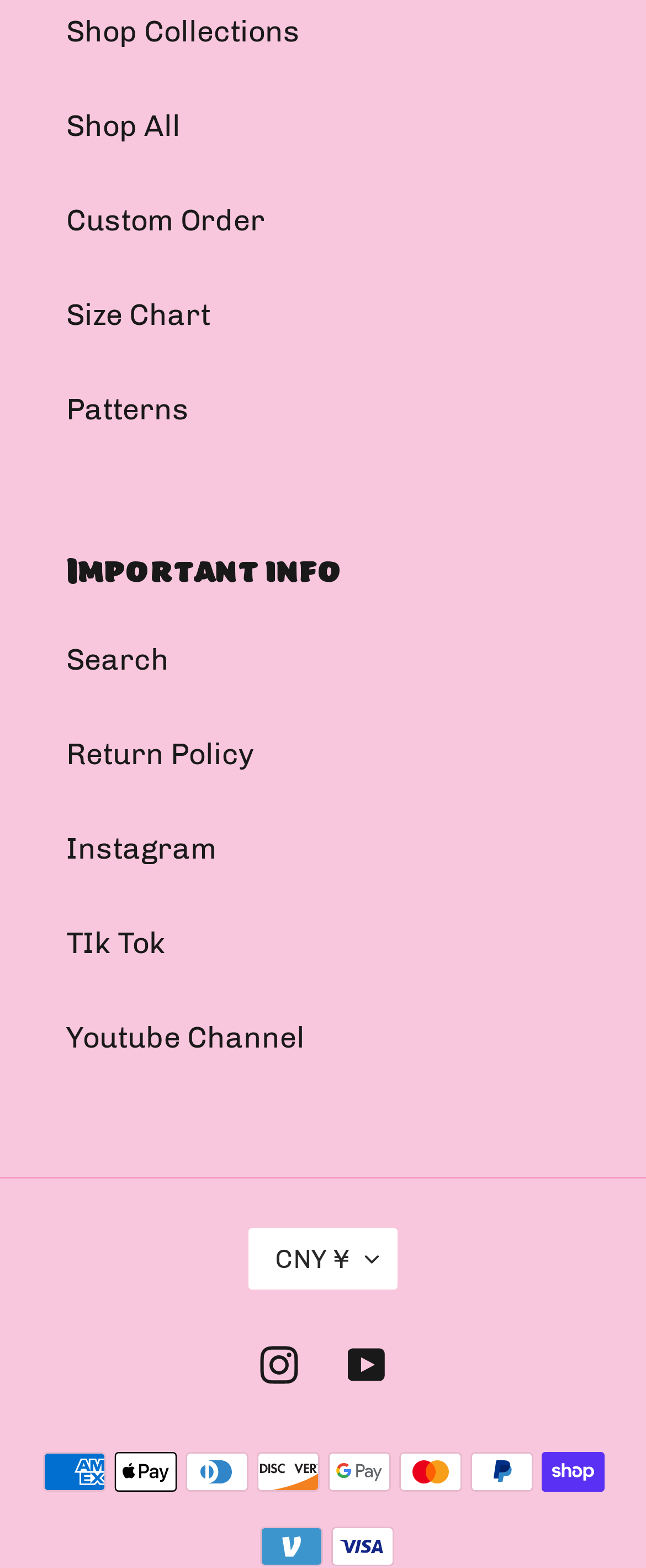What is the currency dropdown label?
Look at the image and answer with only one word or phrase.

TRANSLATION MISSING